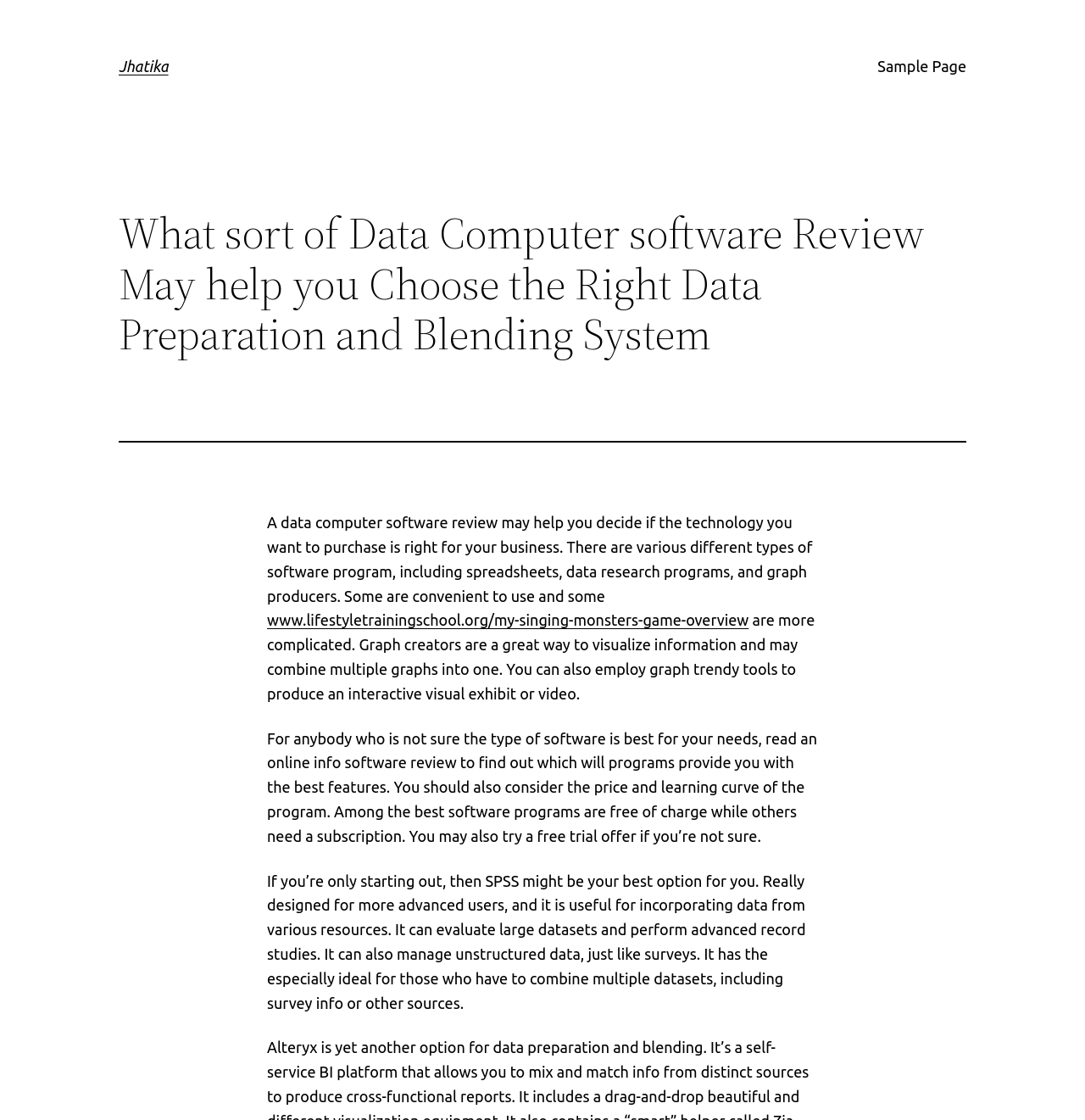Refer to the image and offer a detailed explanation in response to the question: What is one way to visualize information?

The webpage states that graph creators are a great way to visualize information and may combine multiple graphs into one. This implies that graph creators are a tool for visualizing information.